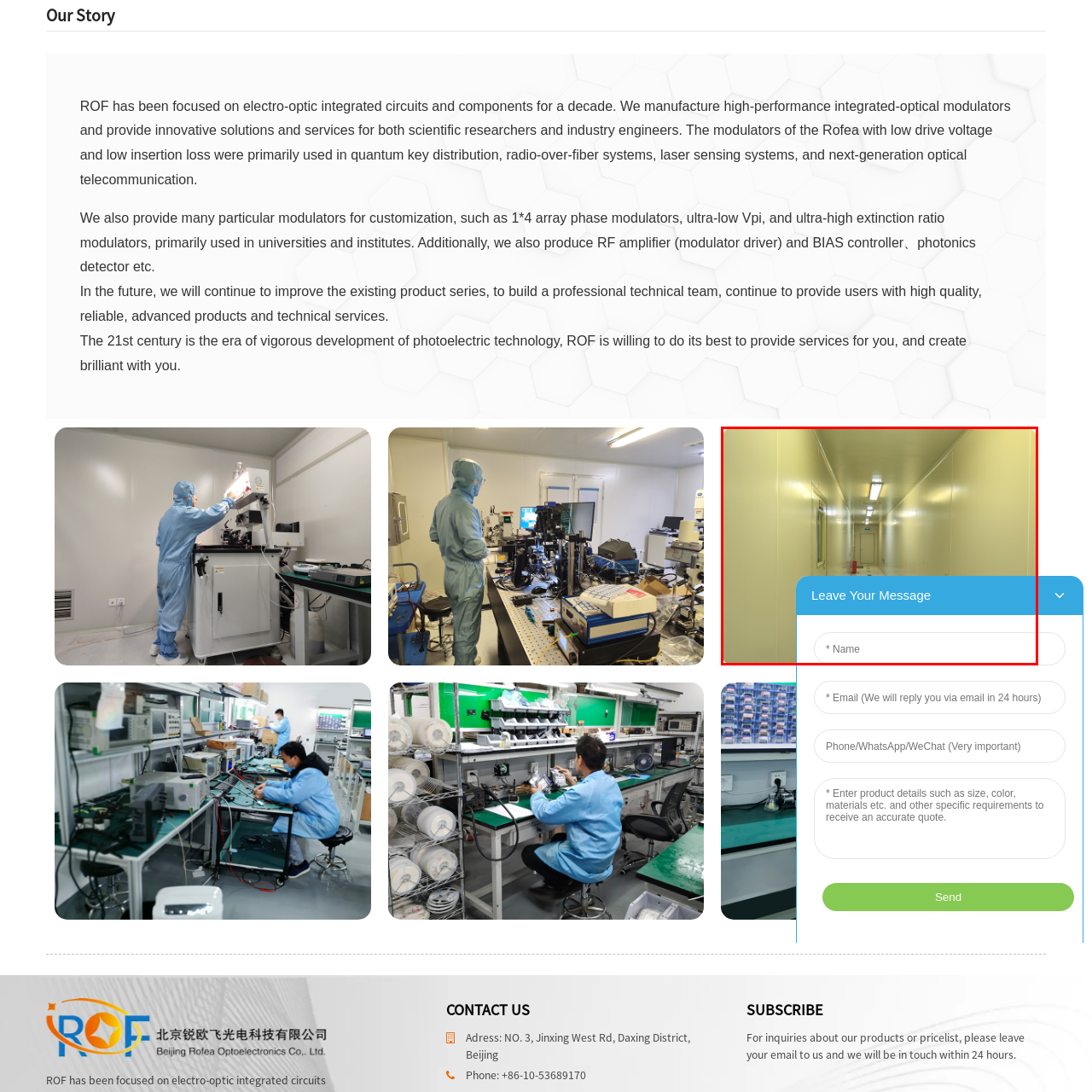Refer to the image within the red box and answer the question concisely with a single word or phrase: Is the hallway well-illuminated?

Yes